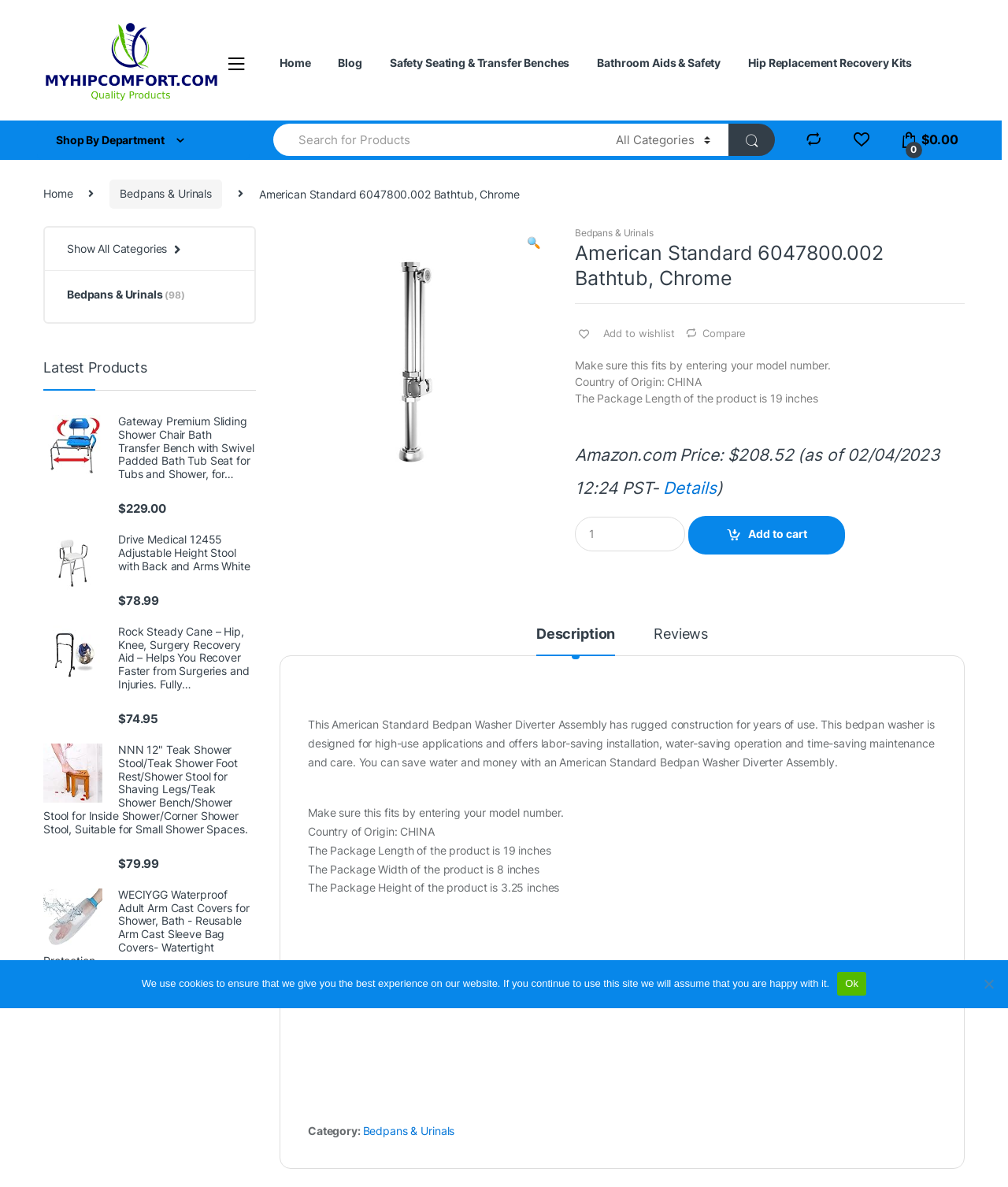Respond with a single word or phrase:
What is the price of the product?

$208.52